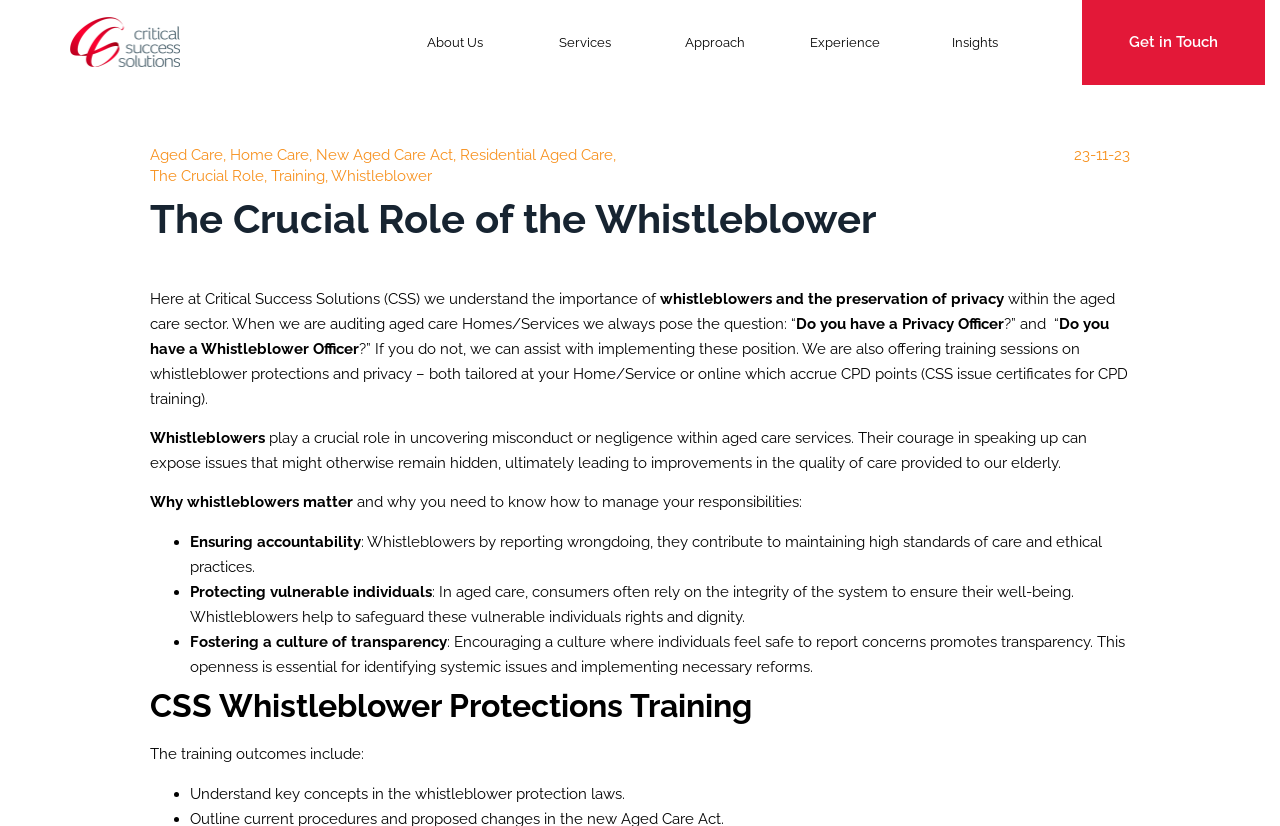Examine the screenshot and answer the question in as much detail as possible: What type of training is offered by Critical Success Solutions?

The webpage mentions that Critical Success Solutions offers training sessions on whistleblower protections and privacy, which can be tailored to individual homes or services or conducted online, and accrue CPD points.